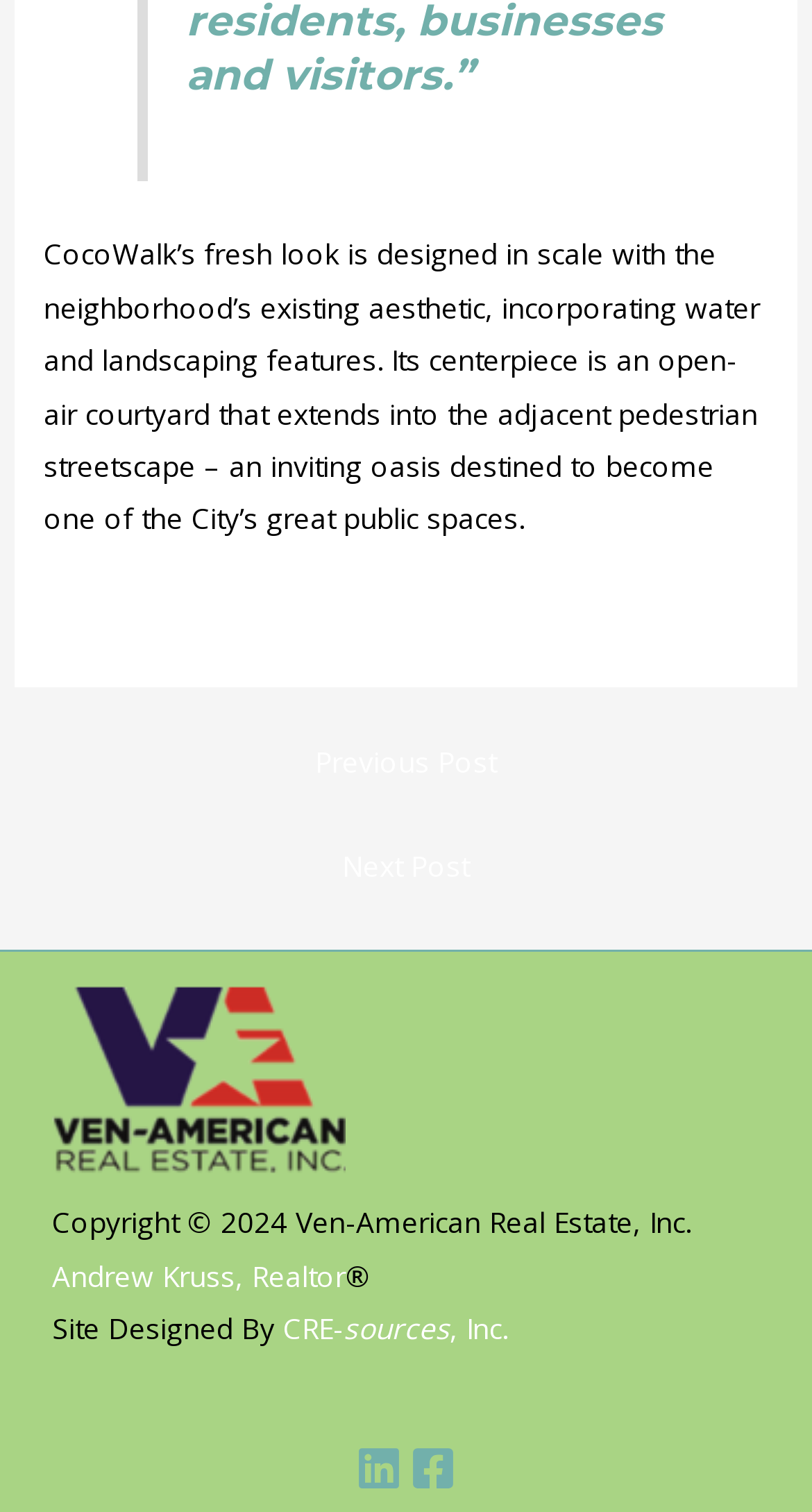Show the bounding box coordinates for the HTML element described as: "← Previous Post".

[0.043, 0.485, 0.957, 0.529]